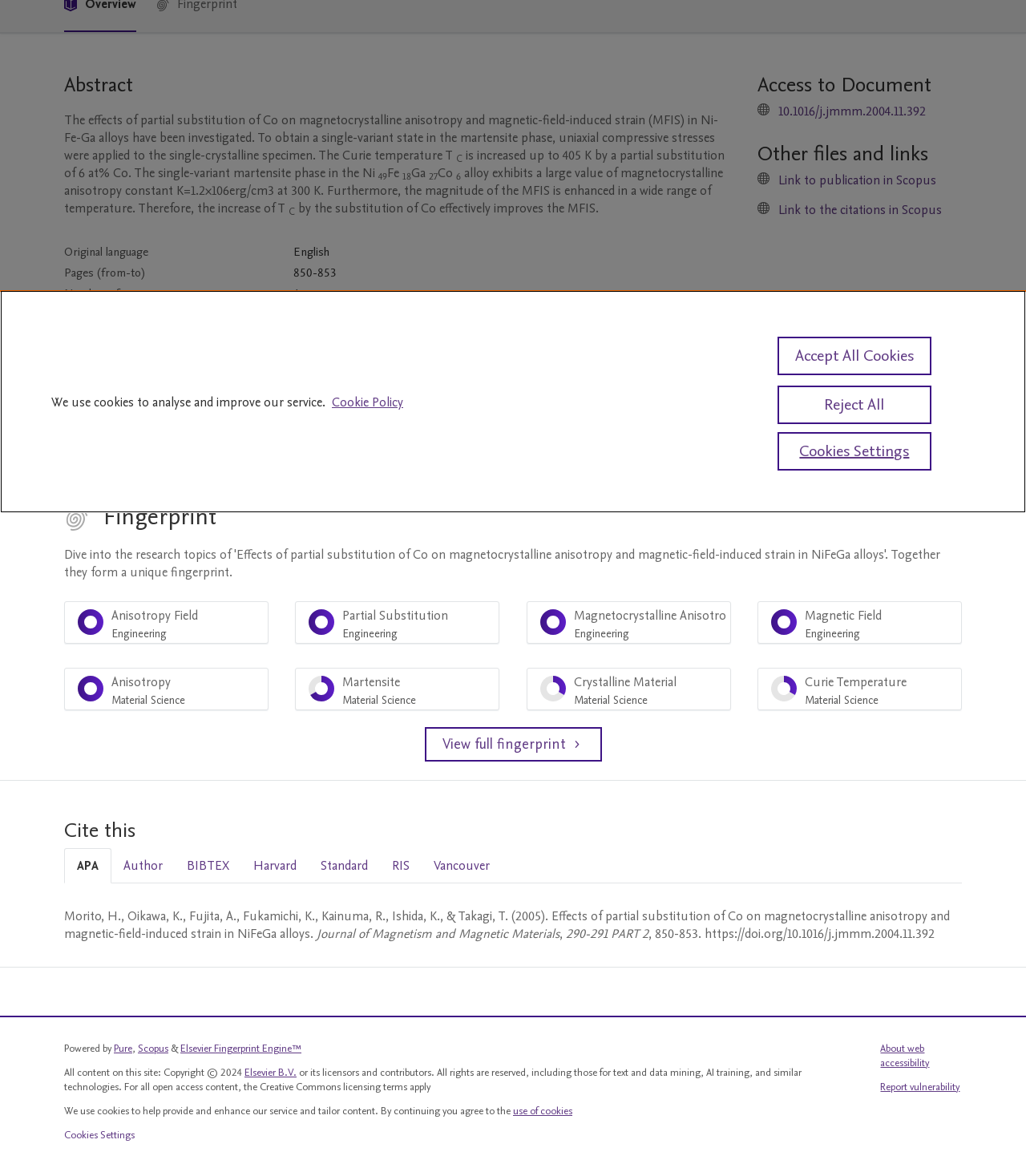Determine the bounding box of the UI element mentioned here: "Cookies Settings". The coordinates must be in the format [left, top, right, bottom] with values ranging from 0 to 1.

[0.062, 0.961, 0.131, 0.971]